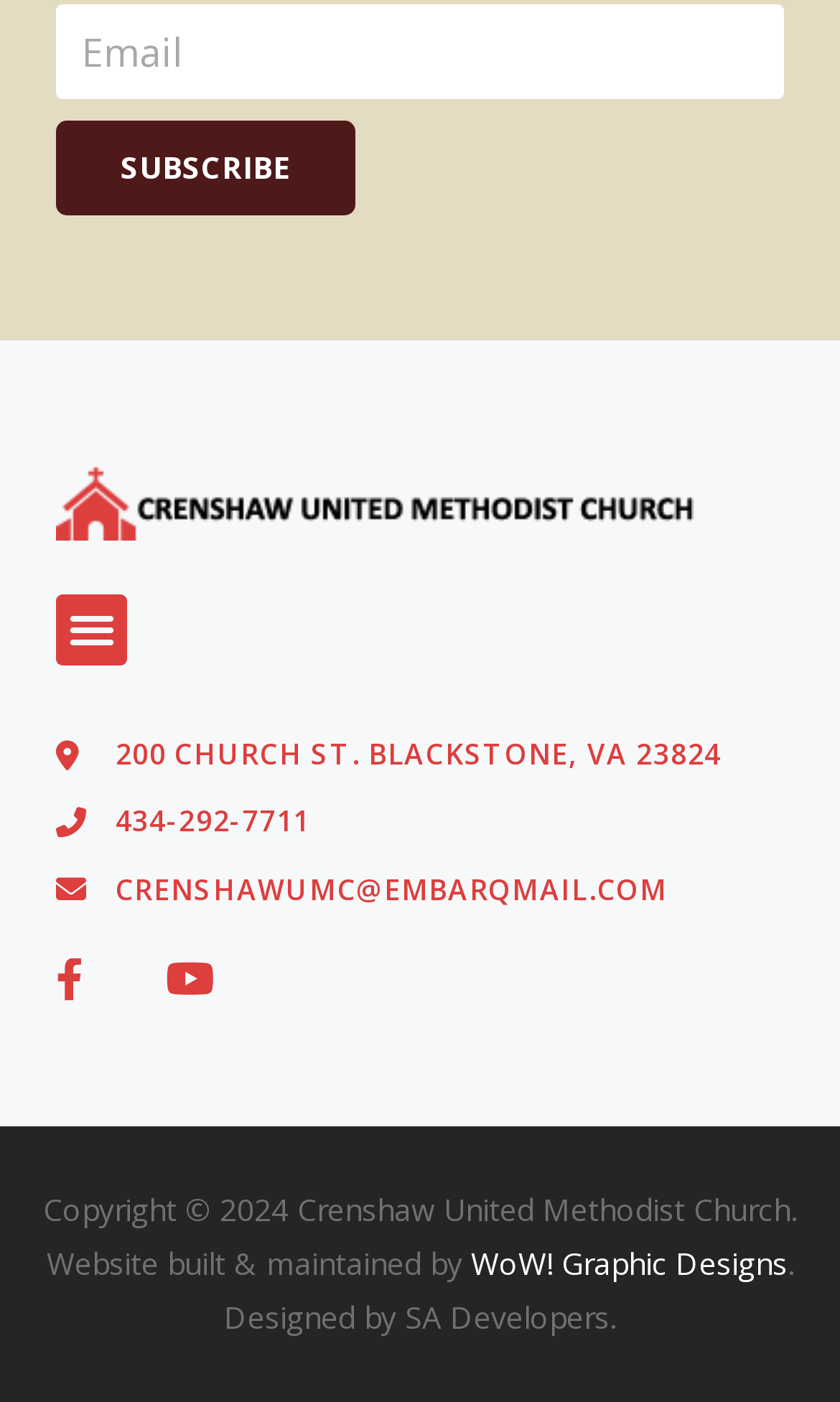What is the address of the church?
Please provide a comprehensive answer based on the visual information in the image.

I found the address by examining the links on the webpage, specifically the one with the OCR text '200 CHURCH ST. BLACKSTONE, VA 23824'.